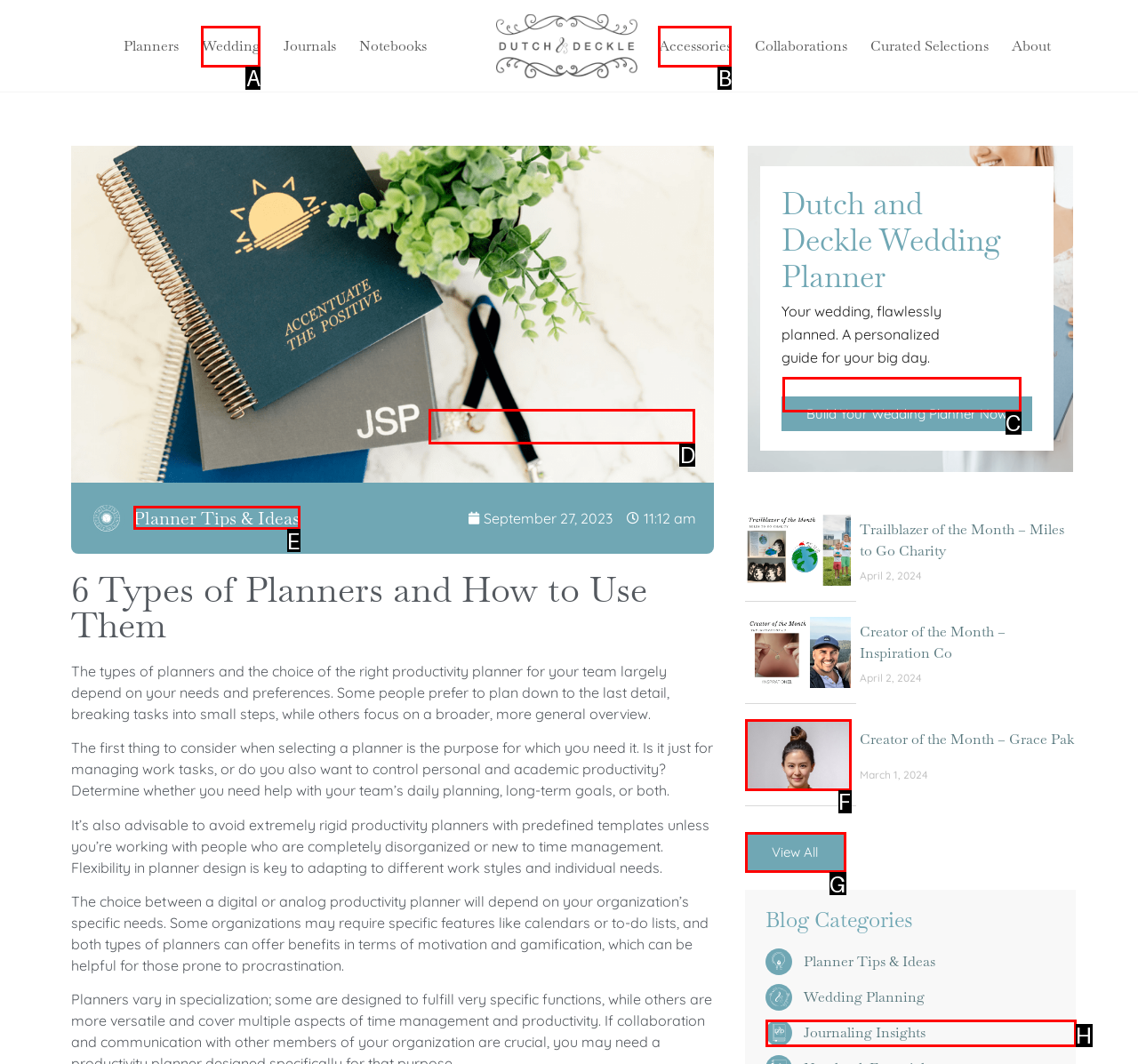Select the letter associated with the UI element you need to click to perform the following action: Call the phone number
Reply with the correct letter from the options provided.

None